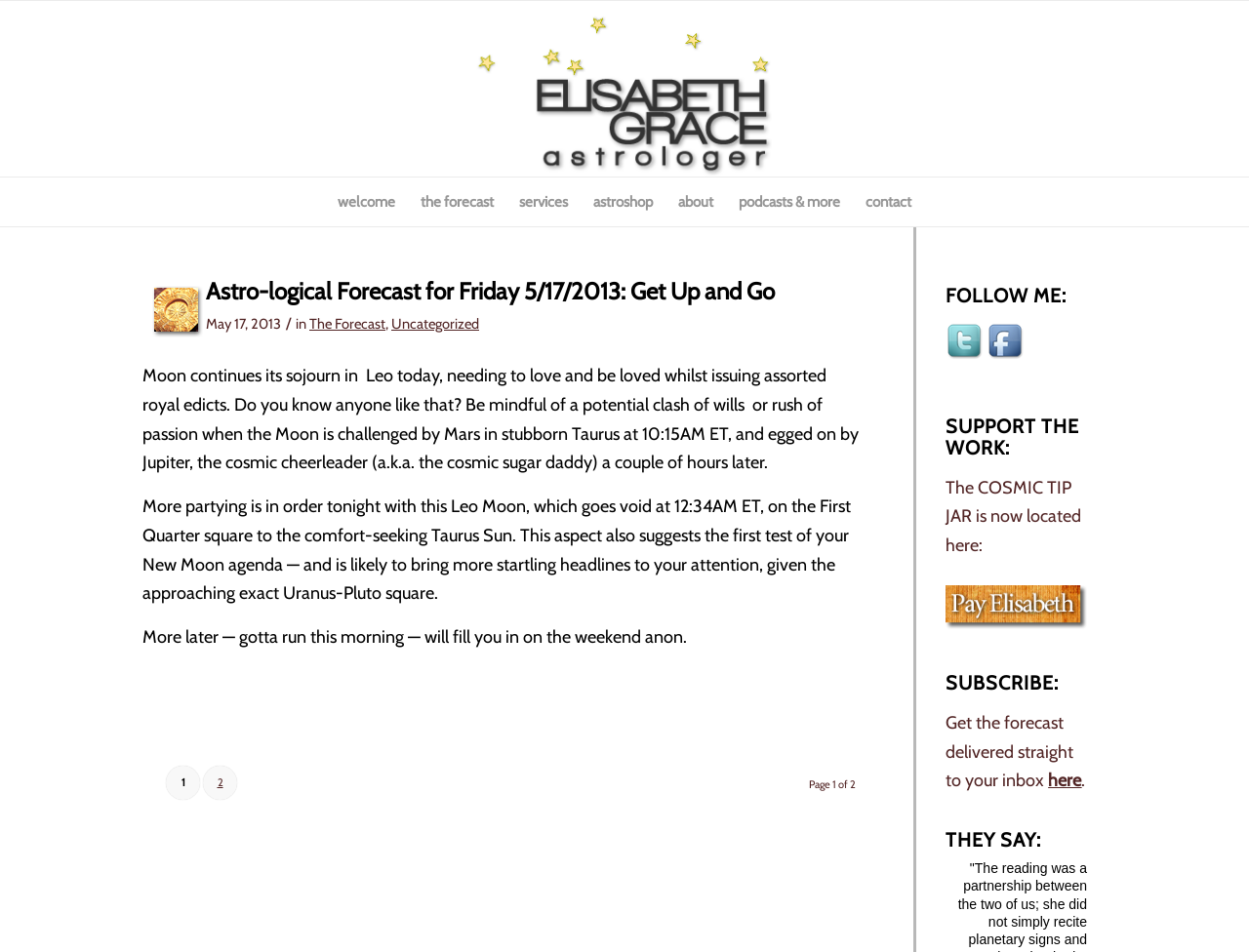Select the bounding box coordinates of the element I need to click to carry out the following instruction: "Go to the next page".

[0.162, 0.805, 0.19, 0.84]